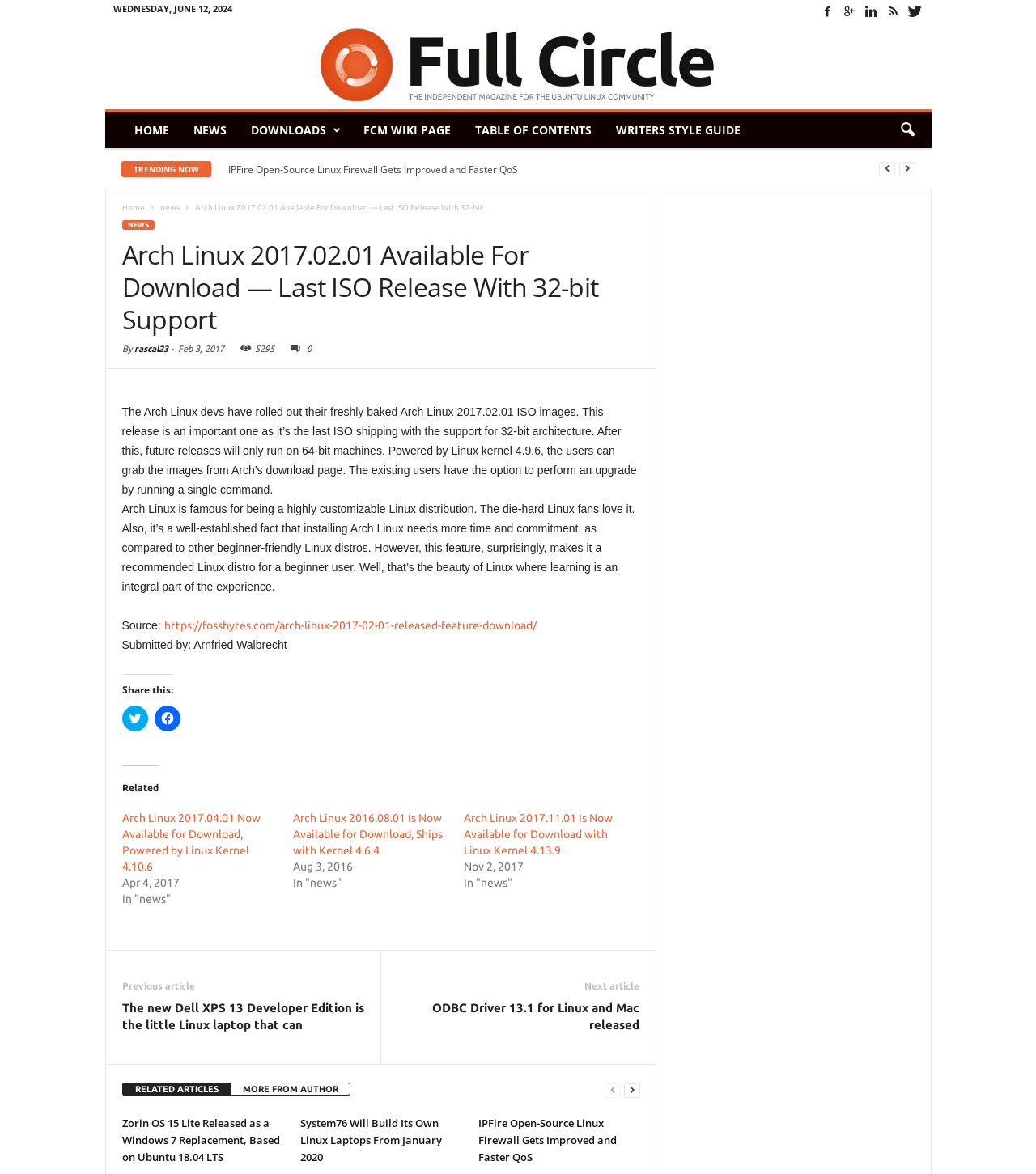Please provide a comprehensive response to the question based on the details in the image: What is the version of the Linux kernel mentioned in the article?

I found the version of the Linux kernel by reading the text 'Powered by Linux kernel 4.9.6' which is located in the article.